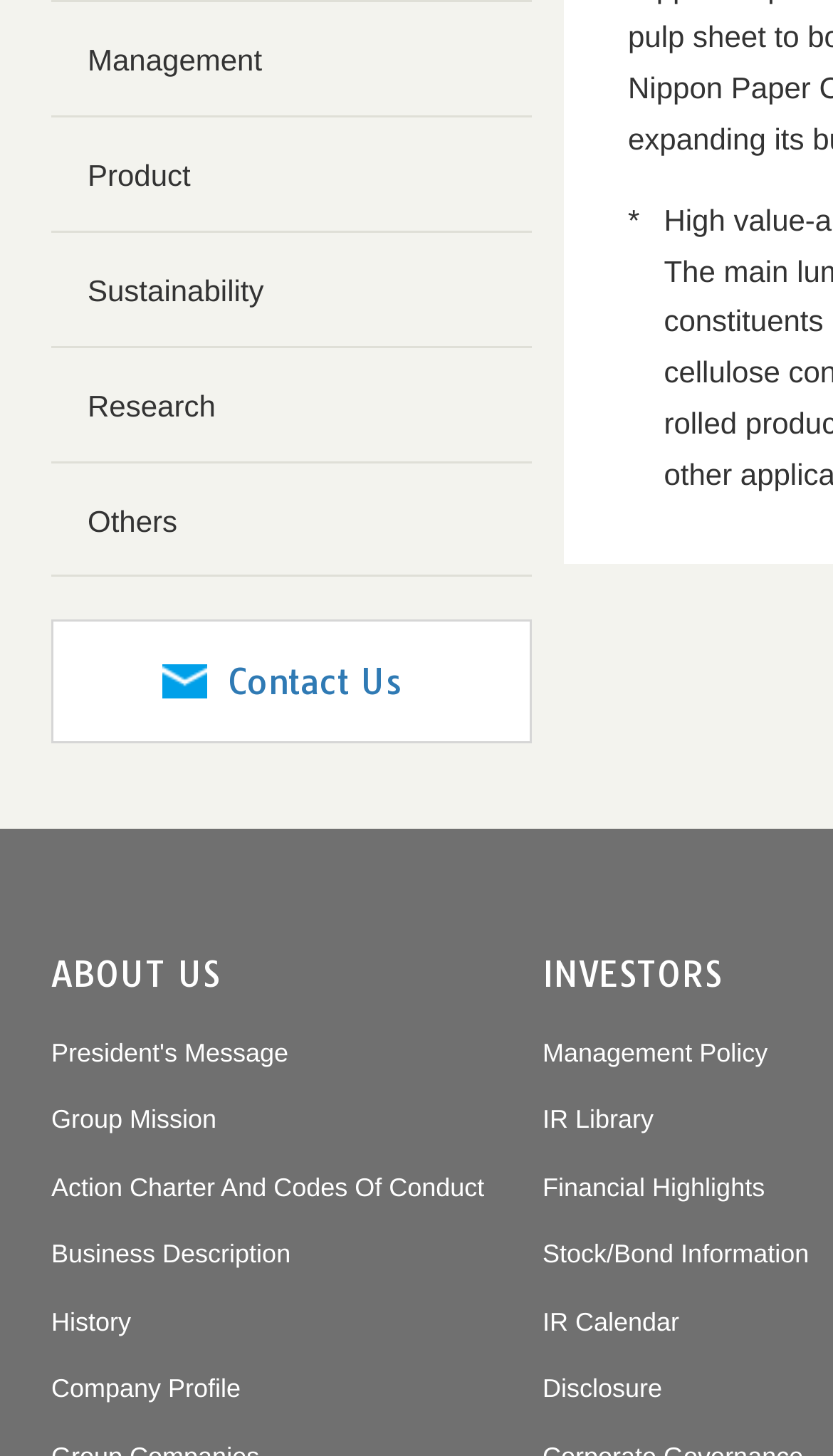Using the webpage screenshot, locate the HTML element that fits the following description and provide its bounding box: "Management Policy".

[0.651, 0.713, 0.922, 0.733]